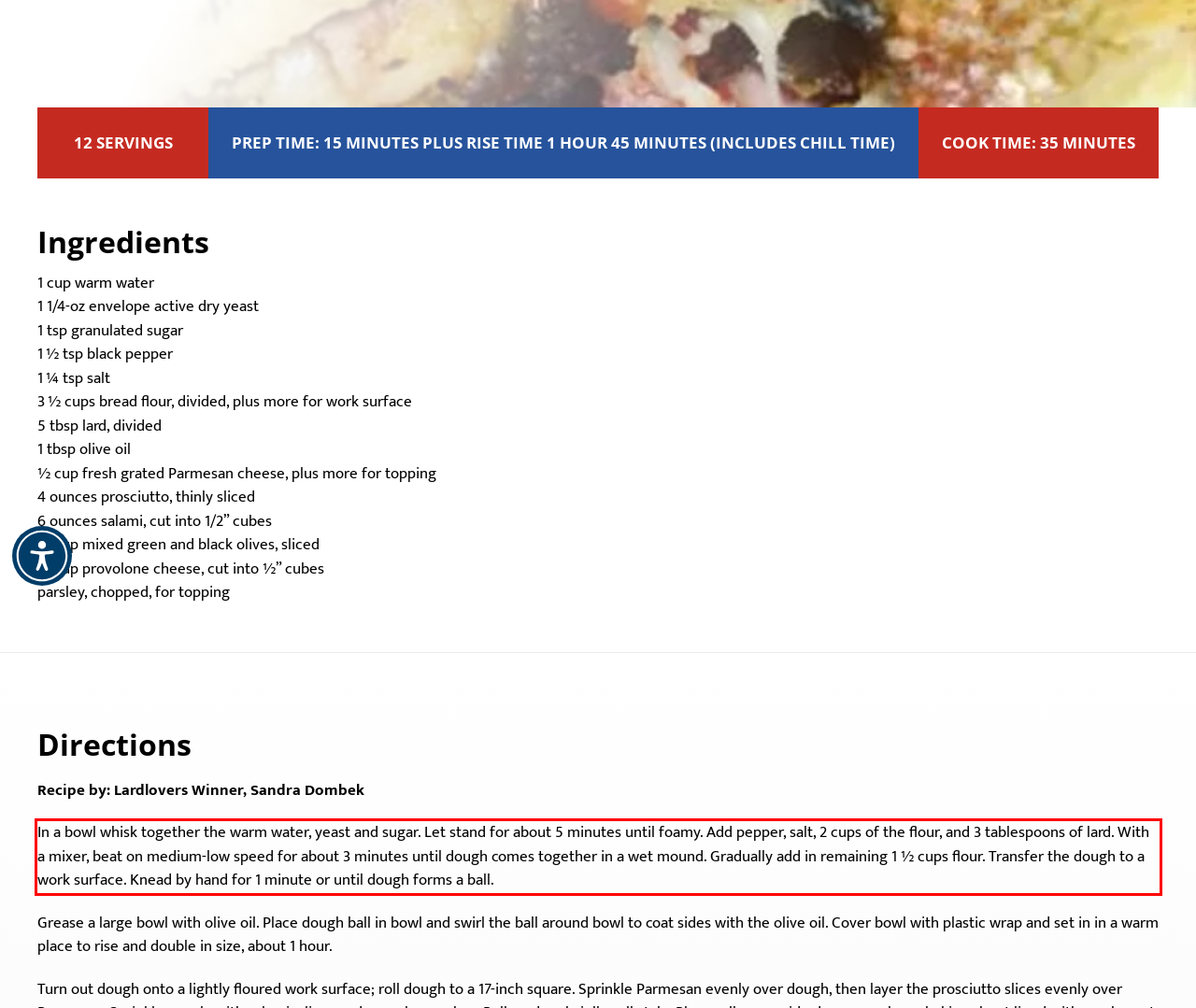In the screenshot of the webpage, find the red bounding box and perform OCR to obtain the text content restricted within this red bounding box.

In a bowl whisk together the warm water, yeast and sugar. Let stand for about 5 minutes until foamy. Add pepper, salt, 2 cups of the flour, and 3 tablespoons of lard. With a mixer, beat on medium-low speed for about 3 minutes until dough comes together in a wet mound. Gradually add in remaining 1 ½ cups flour. Transfer the dough to a work surface. Knead by hand for 1 minute or until dough forms a ball.